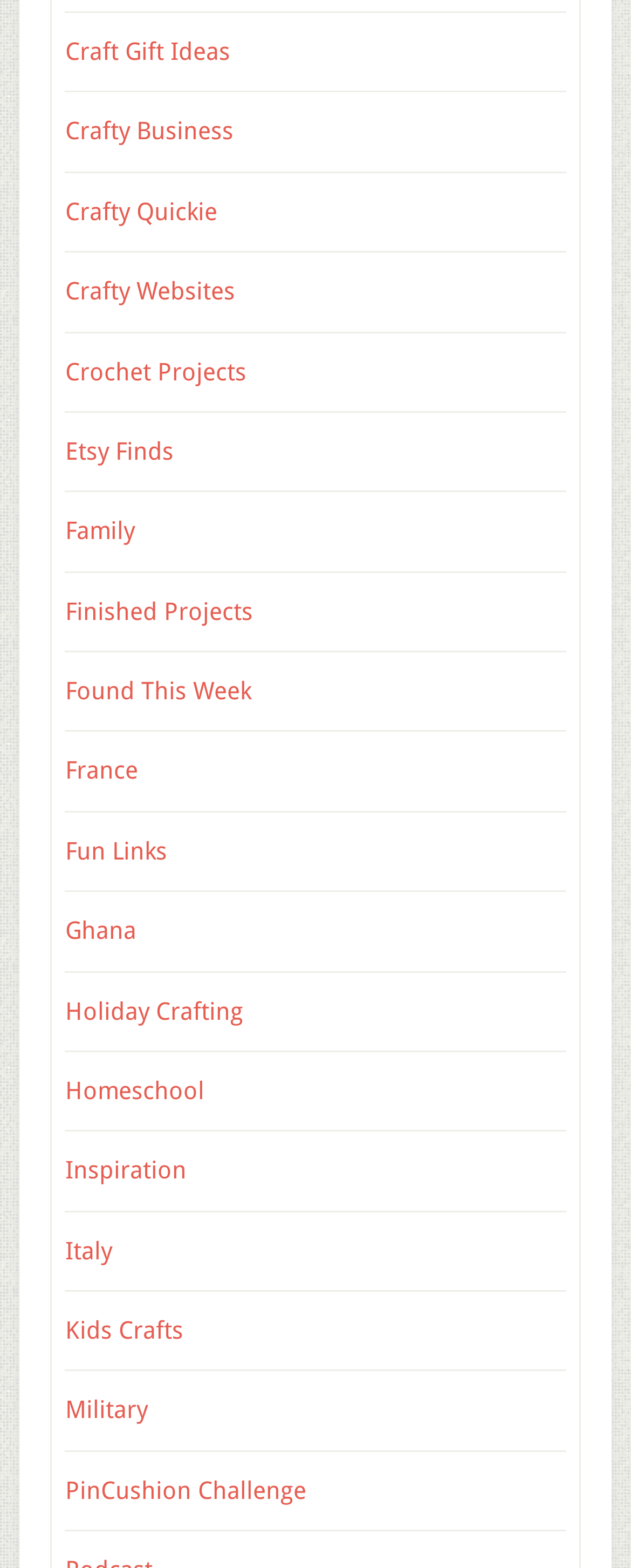What is the first link on the webpage?
Please provide a single word or phrase as your answer based on the image.

Craft Gift Ideas